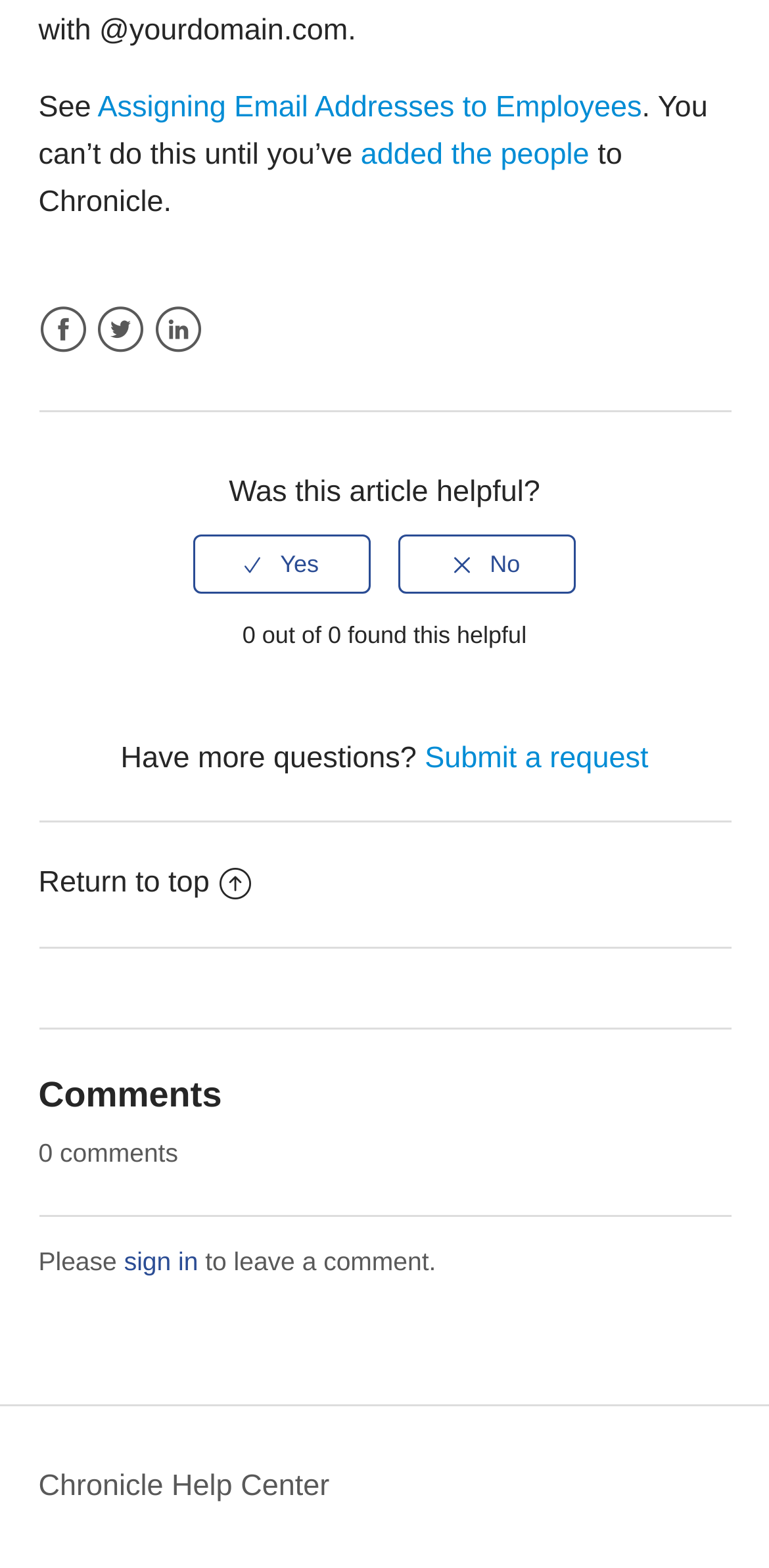Locate the bounding box of the UI element described in the following text: "Mushroom Spores Shop".

None